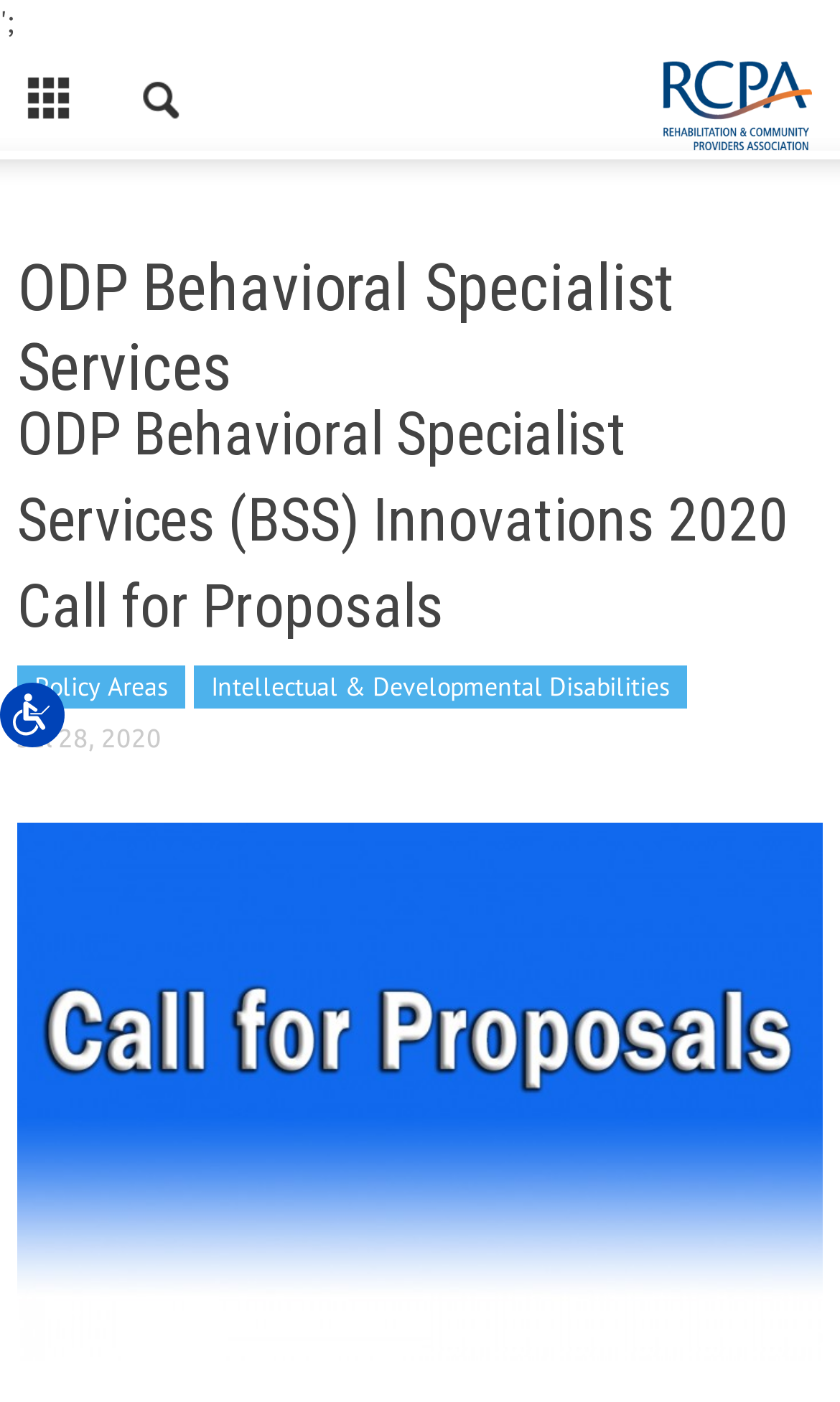Utilize the details in the image to give a detailed response to the question: What is the purpose of the 'Skip to Content' link?

The 'Skip to Content' link is located at the top of the webpage and its purpose is to allow users to skip the navigation and go directly to the main content of the webpage.